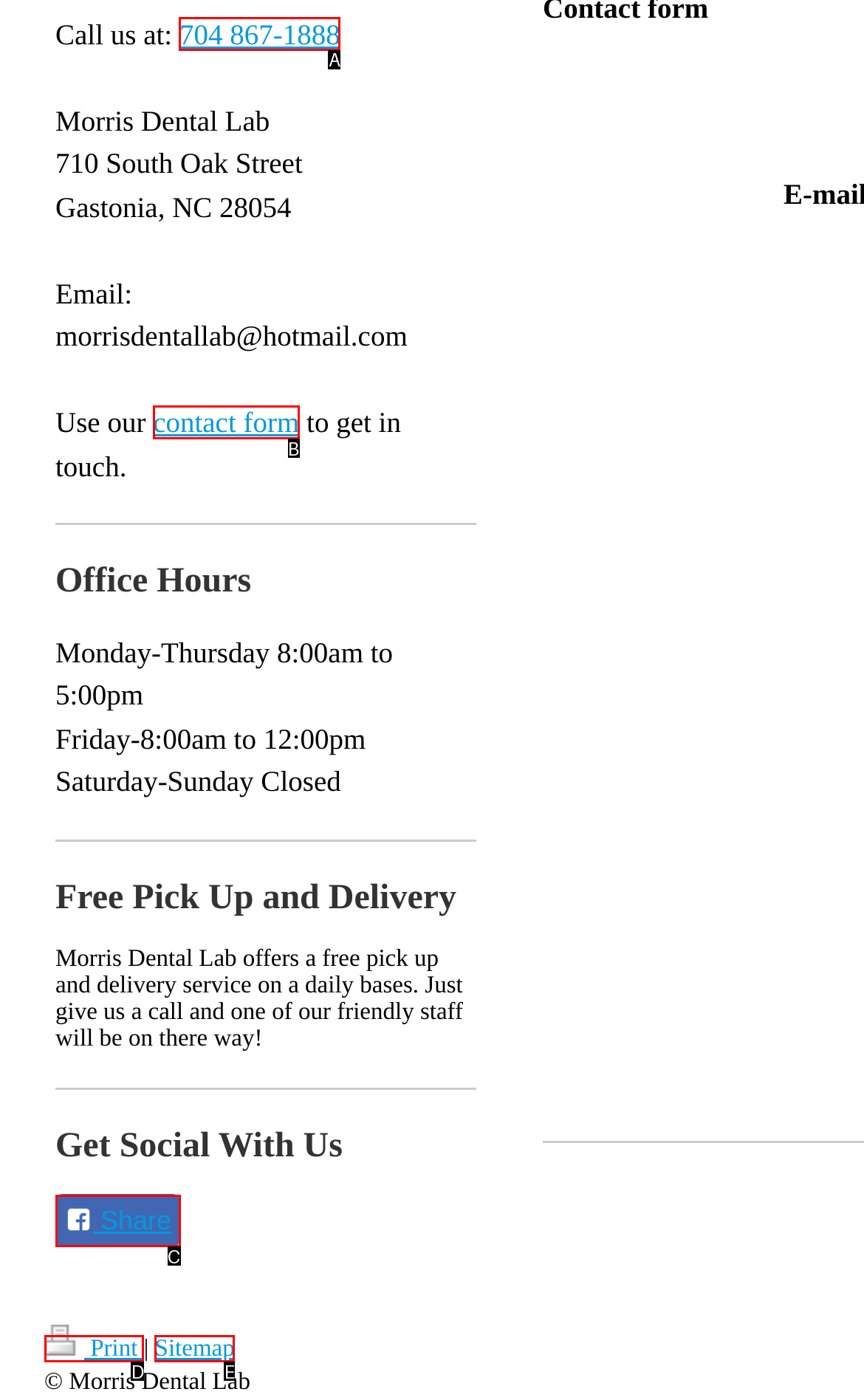Based on the description: Sitemap
Select the letter of the corresponding UI element from the choices provided.

E